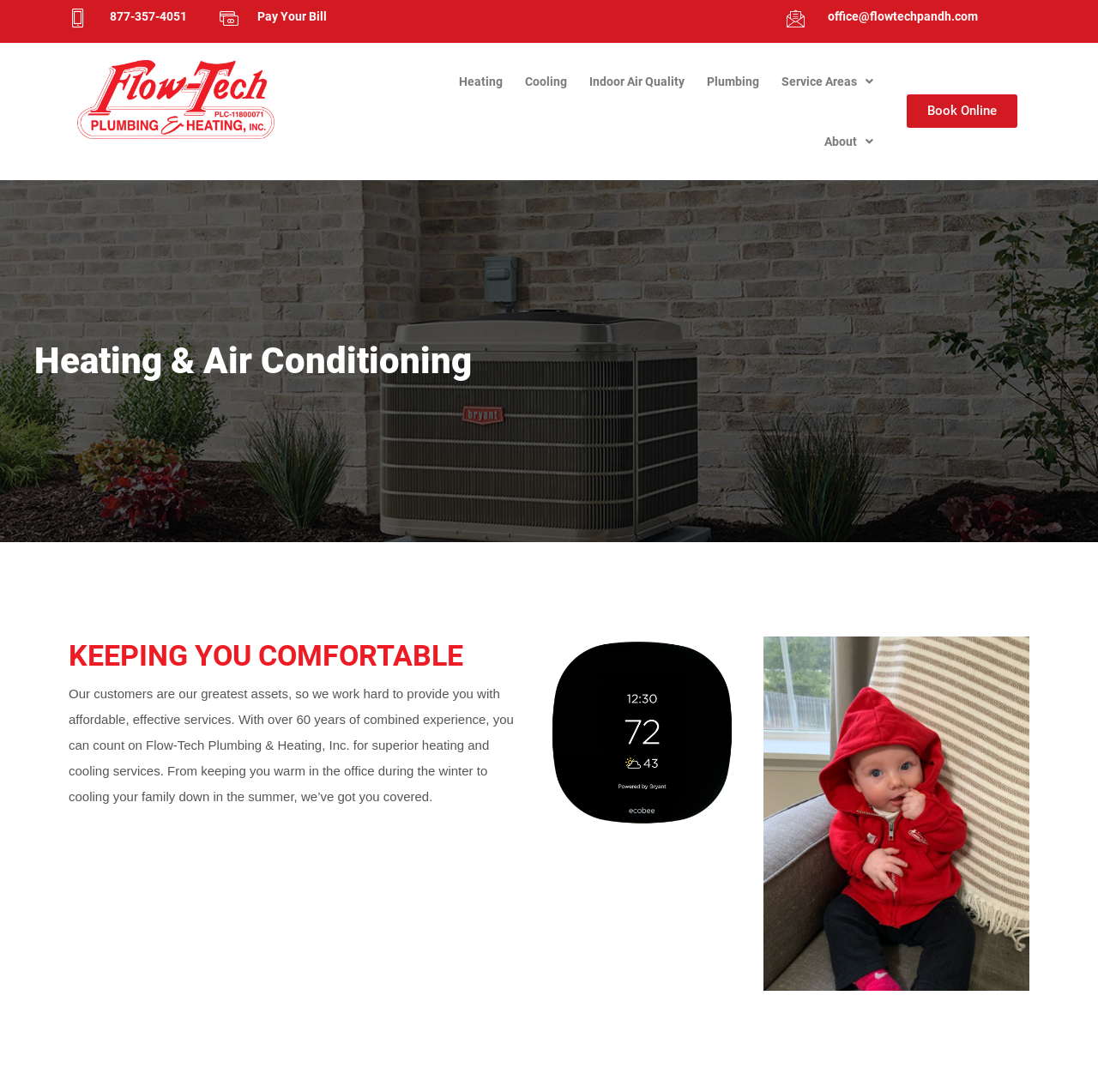Please mark the bounding box coordinates of the area that should be clicked to carry out the instruction: "Pay your bill".

[0.234, 0.008, 0.7, 0.022]